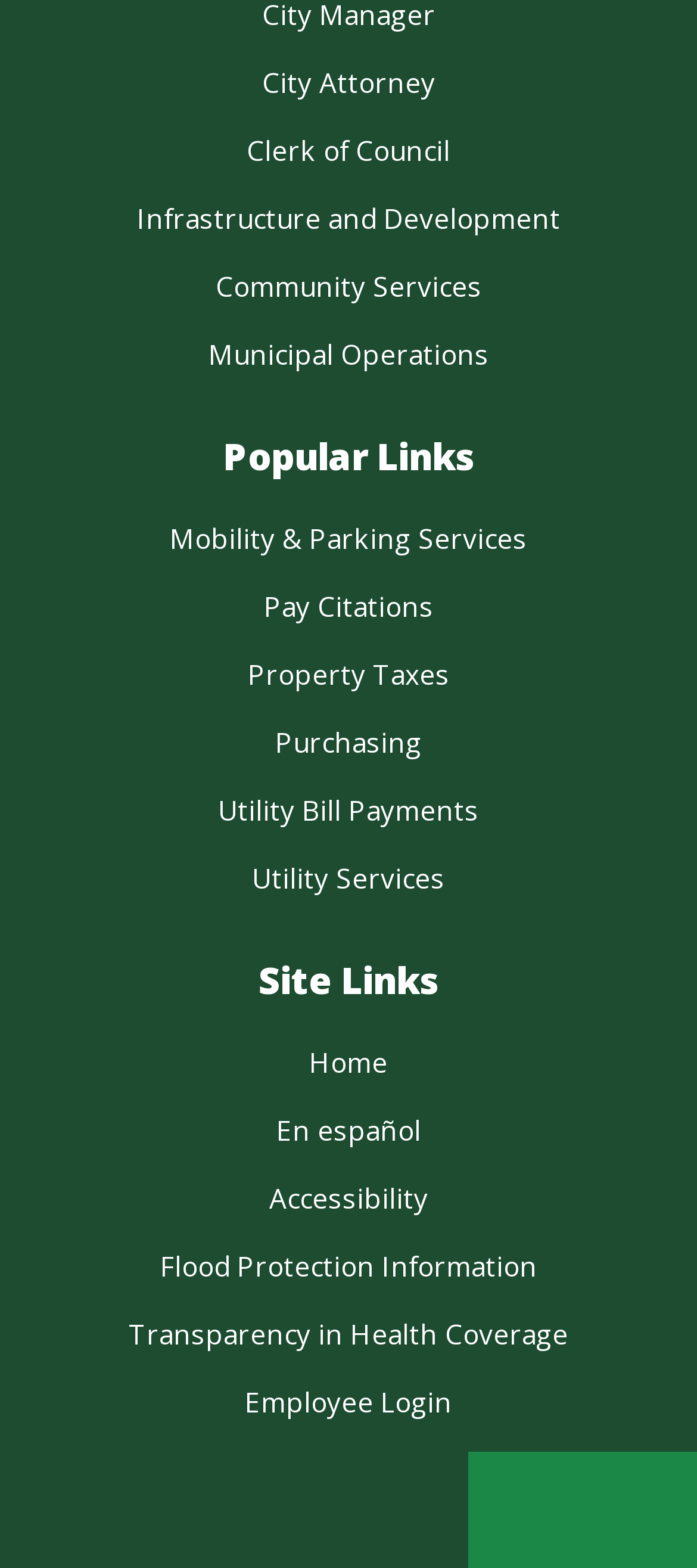Locate the bounding box coordinates of the element to click to perform the following action: 'Share via Facebook'. The coordinates should be given as four float values between 0 and 1, in the form of [left, top, right, bottom].

None